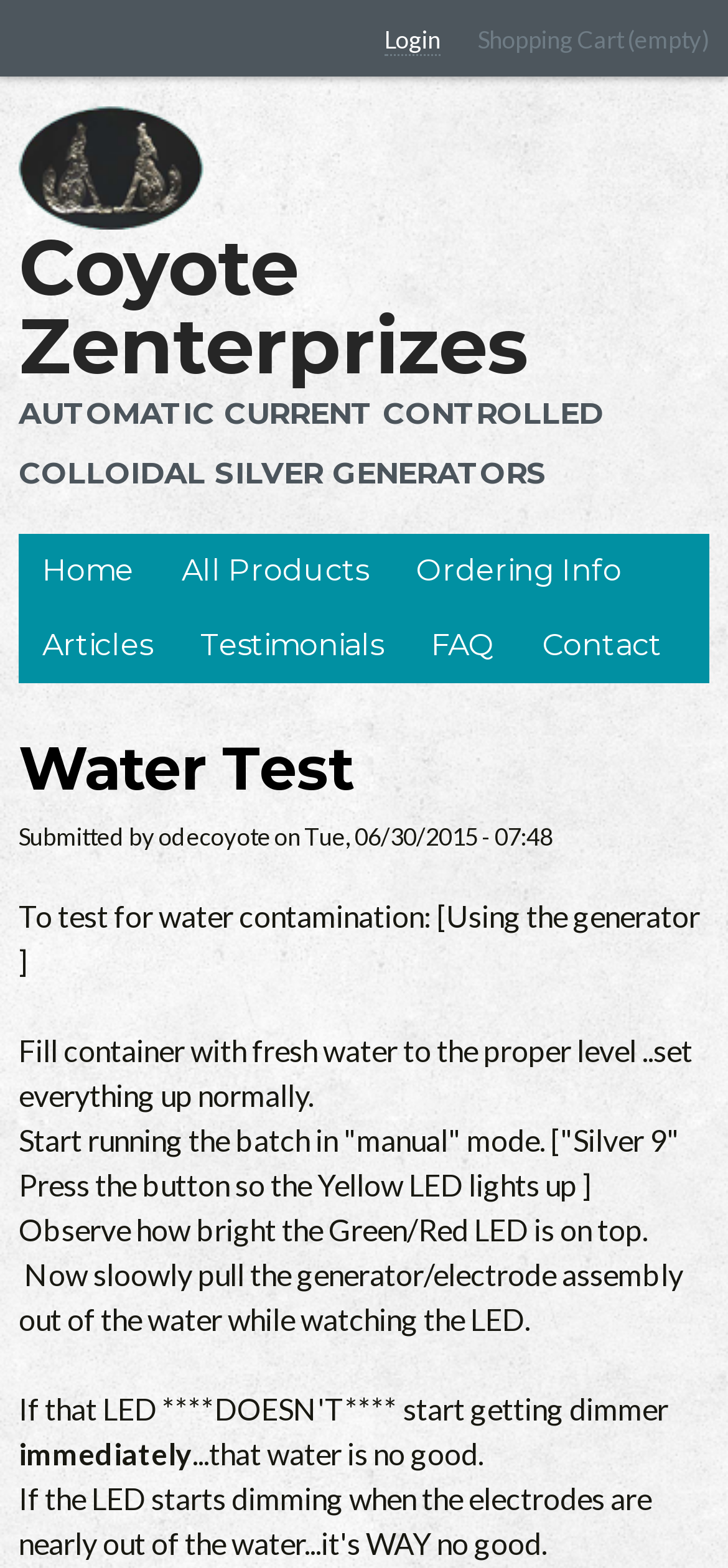Offer a comprehensive description of the webpage’s content and structure.

The webpage is about a water test, specifically a guide on how to test for water contamination using a generator. At the top of the page, there is a navigation link to "Jump to navigation" and a login link. Next to the login link, there is a shopping cart icon with the text "Shopping Cart (empty)".

Below the navigation links, there is a header section with a logo image and a link to "Home" on the left side, and a heading that reads "Coyote Zenterprizes" on the right side. Underneath the header, there is a subheading that reads "AUTOMATIC CURRENT CONTROLLED COLLOIDAL SILVER GENERATORS".

On the left side of the page, there is a menu with links to "Home", "All Products", "Ordering Info", "Articles", "Testimonials", "FAQ", and "Contact". The menu items are arranged vertically, with "Home" at the top and "Contact" at the bottom.

The main content of the page is a step-by-step guide on how to test for water contamination. The guide is divided into several paragraphs, each describing a specific step in the process. The steps include filling a container with fresh water, setting up the generator, running the batch in manual mode, observing the LED lights, and pulling the generator out of the water while watching the LED. The guide is written in a clear and concise manner, with each step building on the previous one.

At the top of the main content section, there is a heading that reads "Water Test", and underneath it, there is a subheading with the author's name and the date the article was submitted.